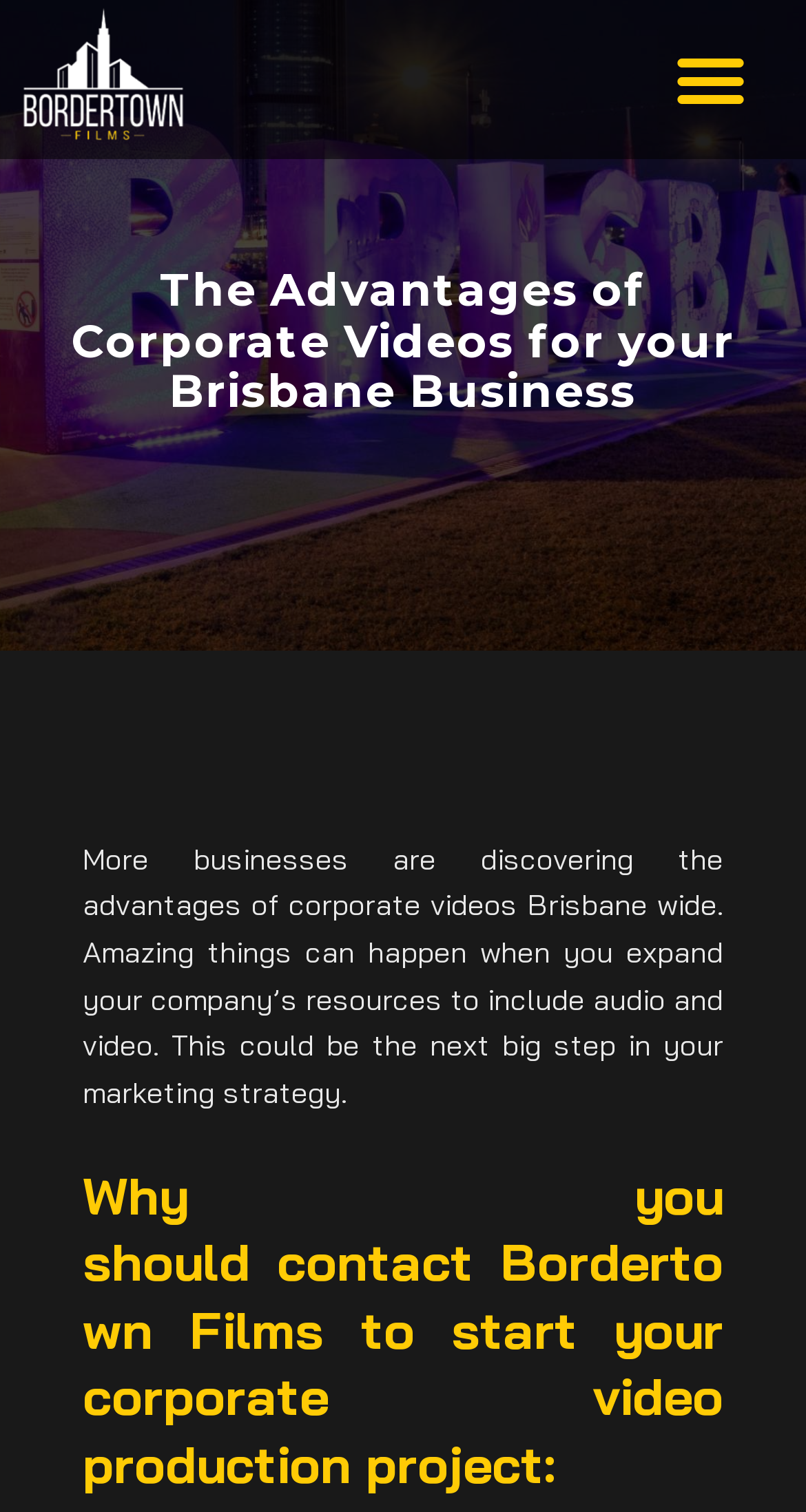Identify and extract the heading text of the webpage.

The Advantages of Corporate Videos for your Brisbane Business